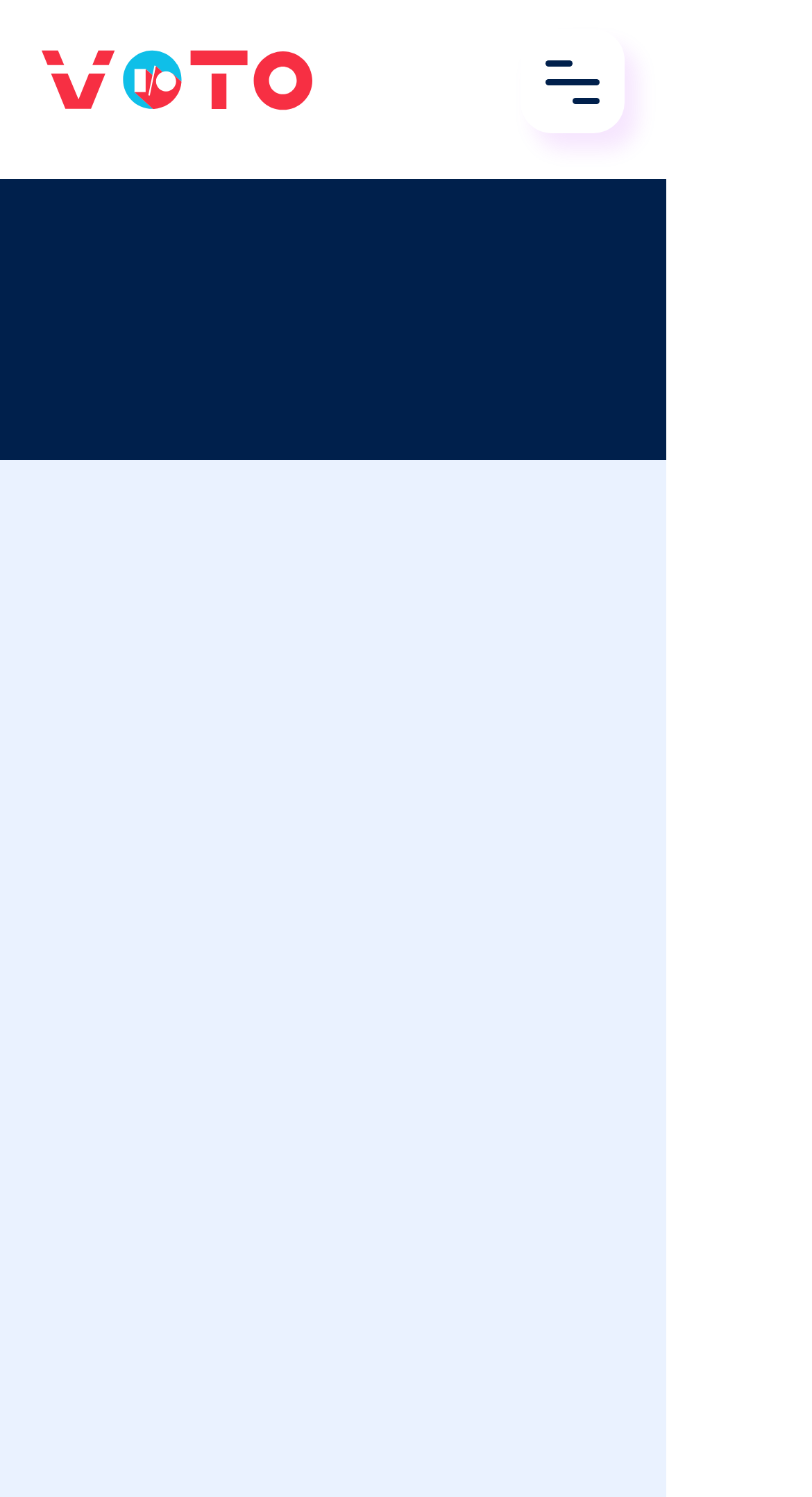Please respond in a single word or phrase: 
What is the name of the logo on the top left?

VOTO